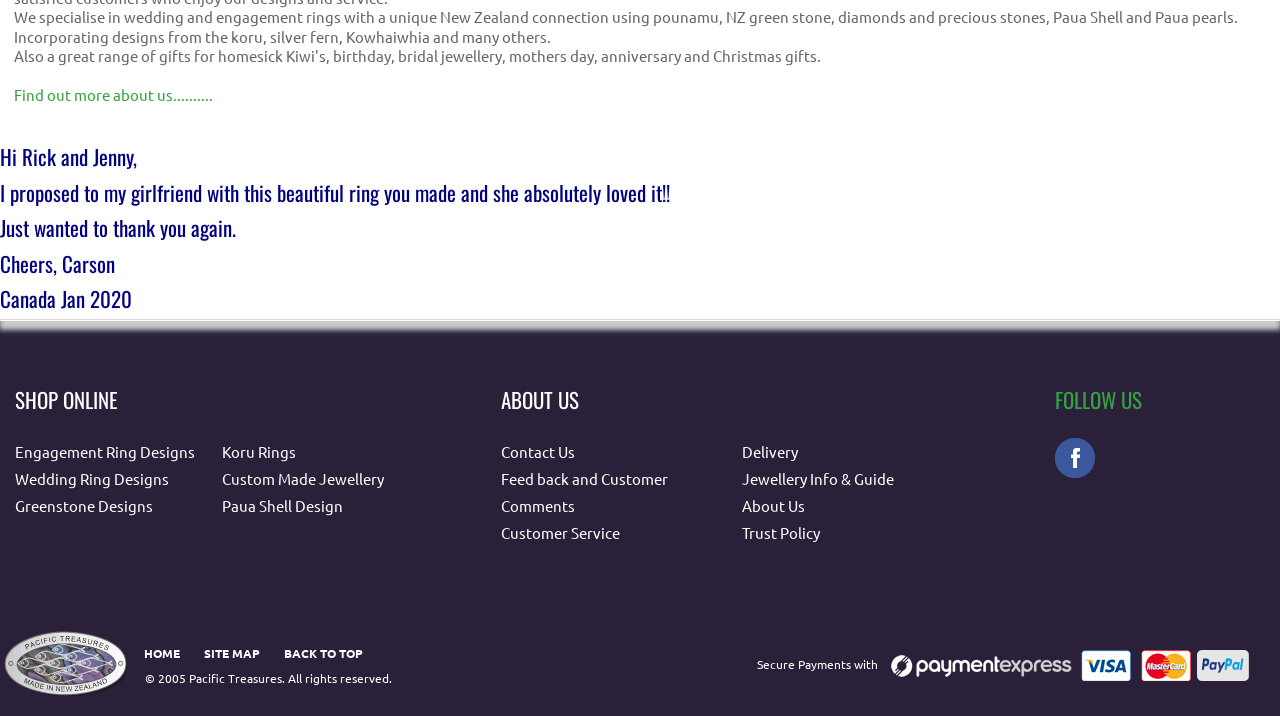What is the purpose of the 'SHOP ONLINE' section?
Please provide a comprehensive answer based on the information in the image.

The 'SHOP ONLINE' section contains links to different types of ring designs, such as engagement ring designs, wedding ring designs, and greenstone designs, indicating that its purpose is to allow users to browse and shop for these types of rings online.